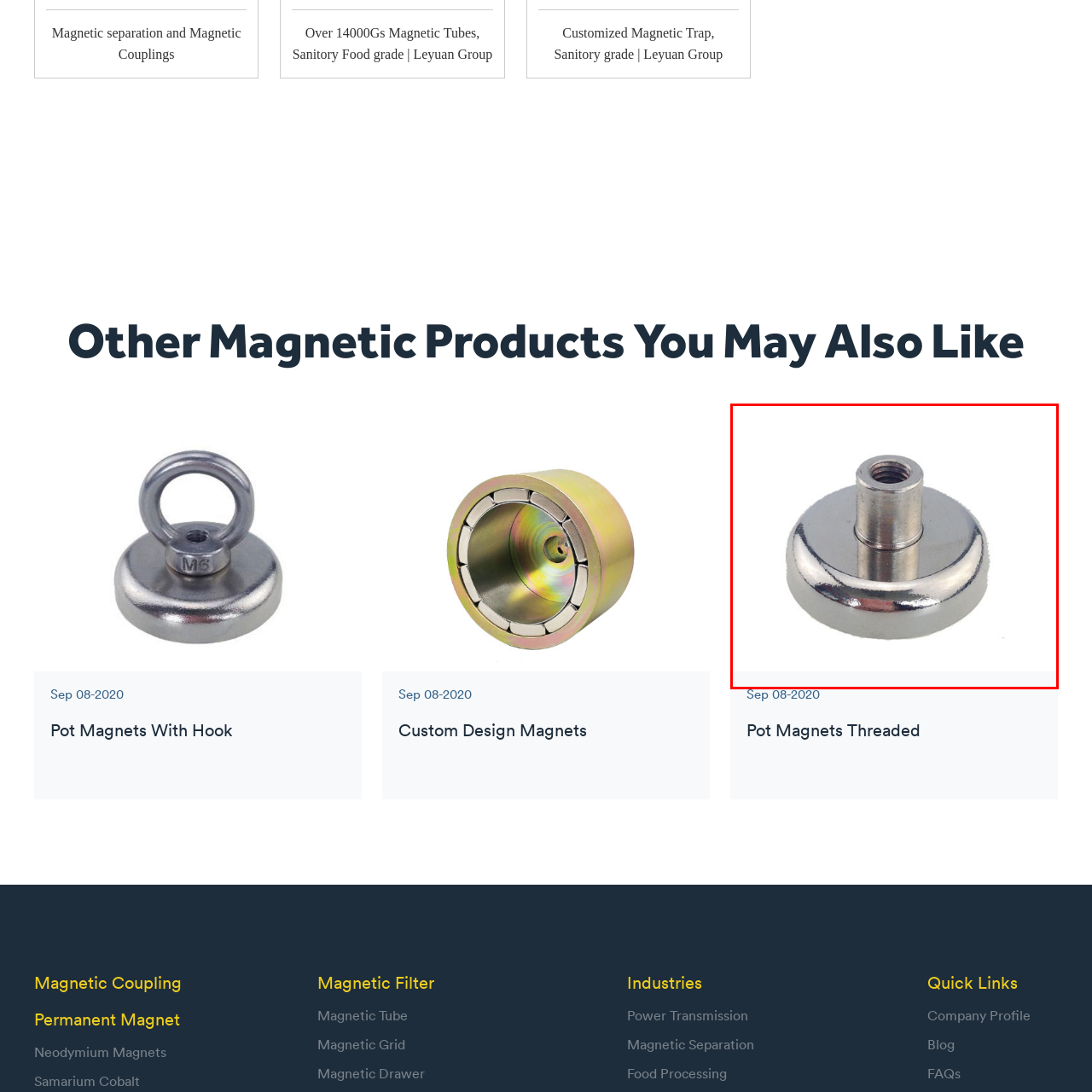Inspect the area enclosed by the red box and reply to the question using only one word or a short phrase: 
What is the purpose of the threaded center?

Easy attachment